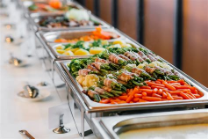Refer to the image and provide an in-depth answer to the question: 
What is the significance of food in the celebration?

The caption highlights the importance of catering at celebrations, emphasizing that food plays a central role in bringing people together, making it a crucial aspect of the wedding celebration.